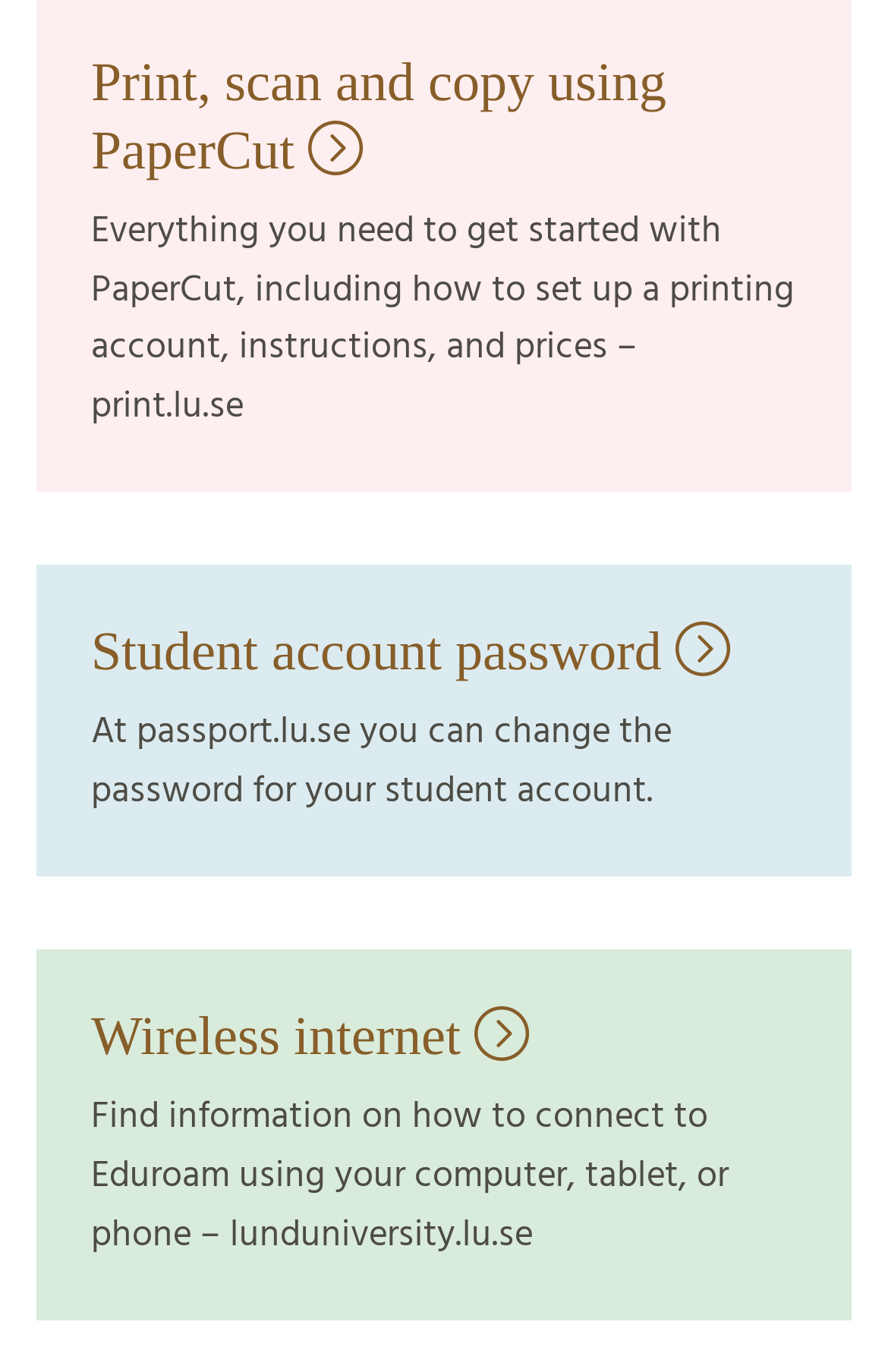What is the symbol shown in the headings?
Refer to the image and give a detailed answer to the question.

The headings in the webpage have a symbol 'UF138' which is likely a Unicode character, but its meaning is not clear from the context.